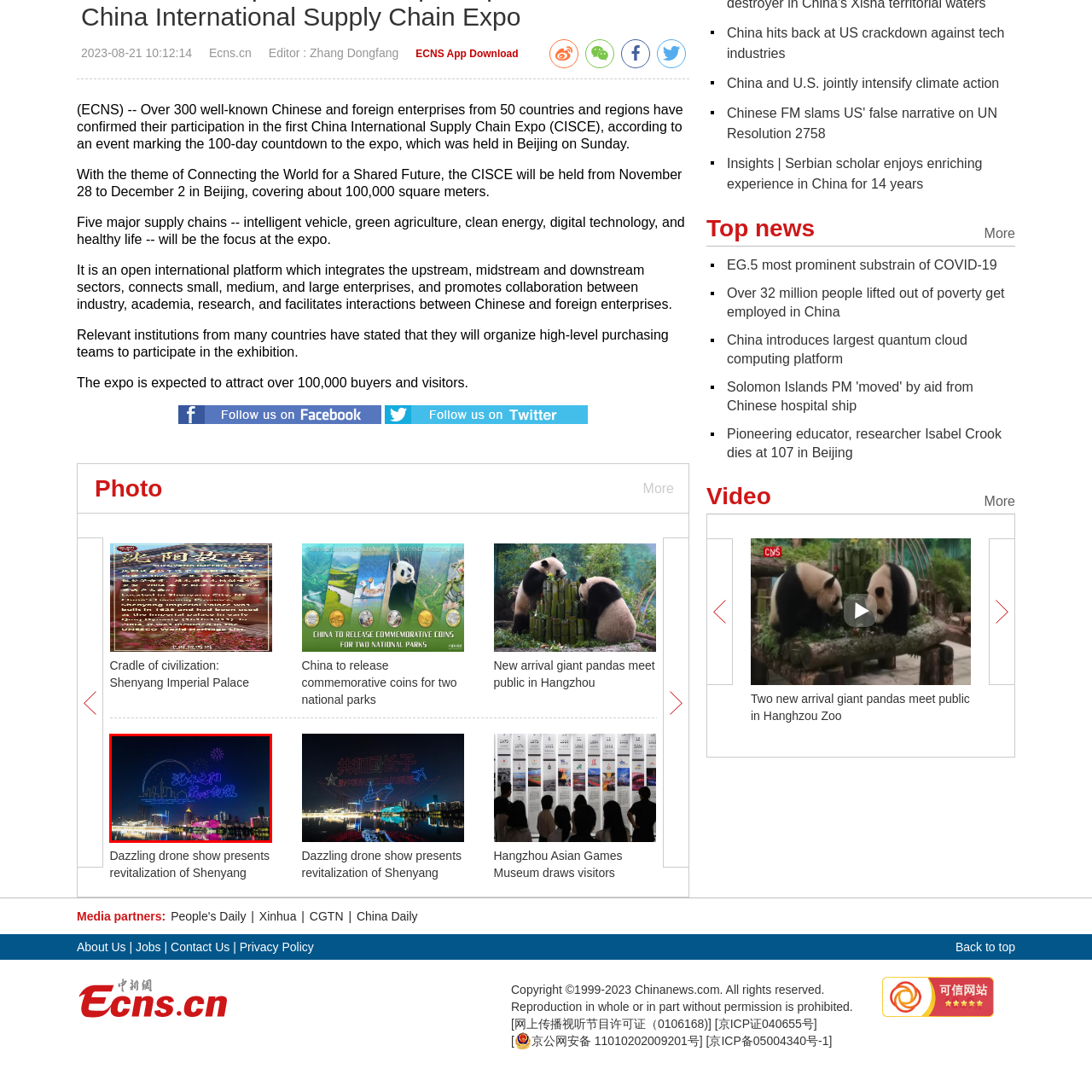Give an elaborate description of the visual elements within the red-outlined box.

The image depicts a dazzling nighttime scene in Shenyang, showcasing a vibrant drone light show designed to celebrate the city's revitalization. Against a dark sky, colorful lights form intricate patterns, including a skyline silhouette and celebratory fireworks. The foreground features illuminated buildings along the river, enhancing the festive atmosphere. Prominently displayed in illuminated script are the words "光之和 利民之道," which translate to "Light of Harmony, Path of Benefit to the People." This spectacular display symbolizes the city's commitment to modernization and community engagement, creating a captivating visual spectacle for attendees.